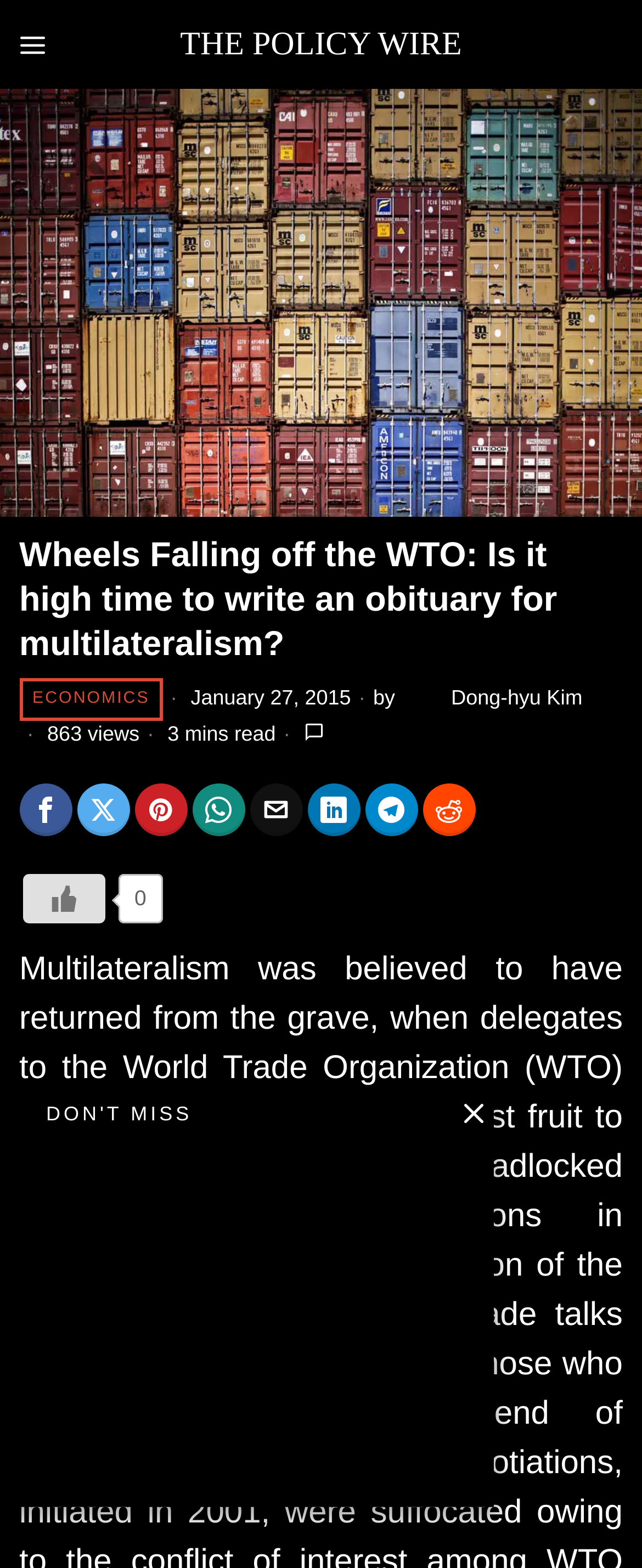What is the name of the author of the article?
Based on the image, answer the question with a single word or brief phrase.

Dong-hyu Kim